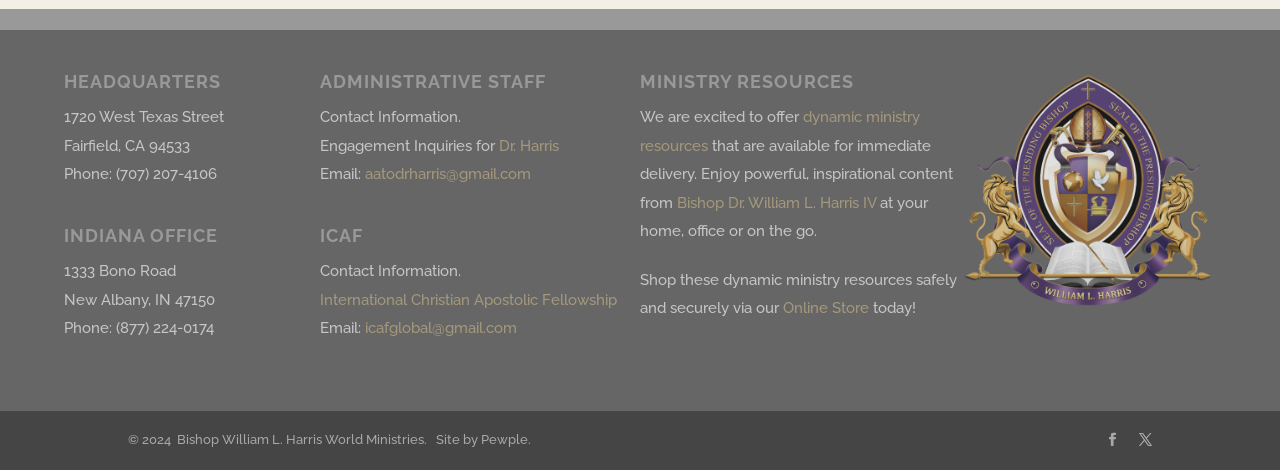Identify the bounding box coordinates for the region of the element that should be clicked to carry out the instruction: "Check the headquarters address". The bounding box coordinates should be four float numbers between 0 and 1, i.e., [left, top, right, bottom].

[0.05, 0.23, 0.175, 0.269]